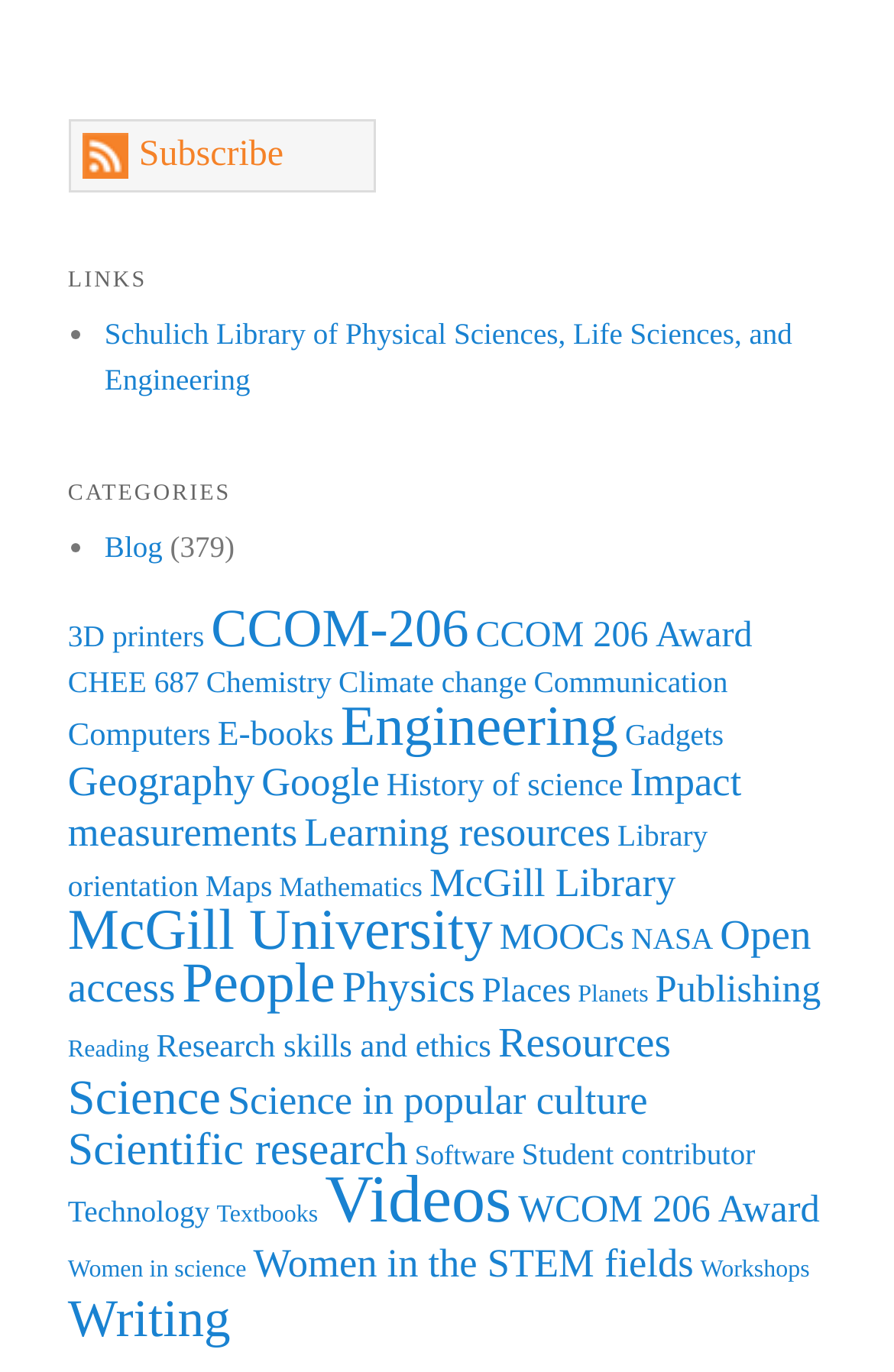Specify the bounding box coordinates of the area to click in order to follow the given instruction: "Explore the link 'McGill University'."

[0.076, 0.657, 0.551, 0.702]